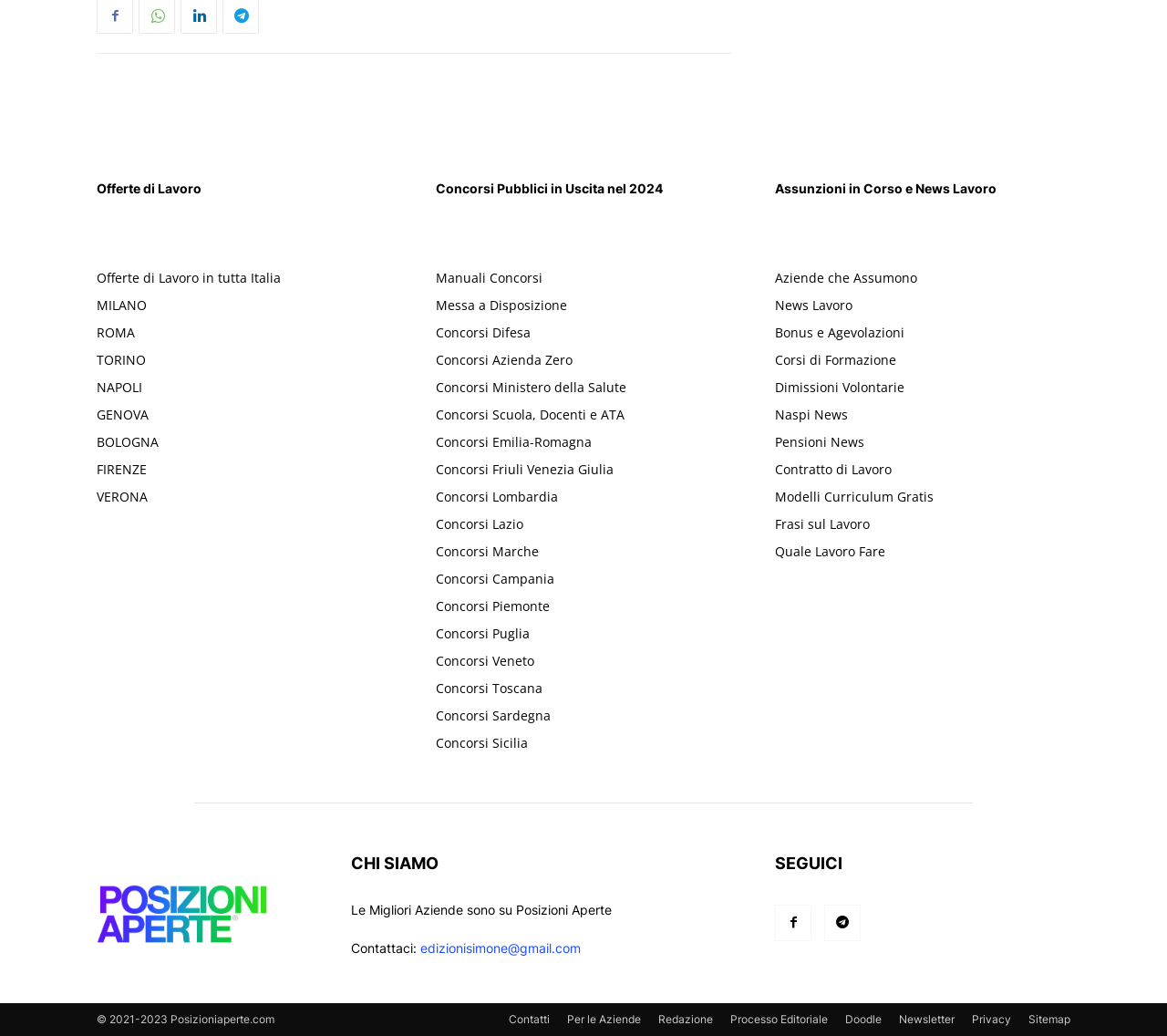Find the bounding box coordinates of the clickable element required to execute the following instruction: "Contact us via edizionisimone@gmail.com". Provide the coordinates as four float numbers between 0 and 1, i.e., [left, top, right, bottom].

[0.36, 0.908, 0.498, 0.923]